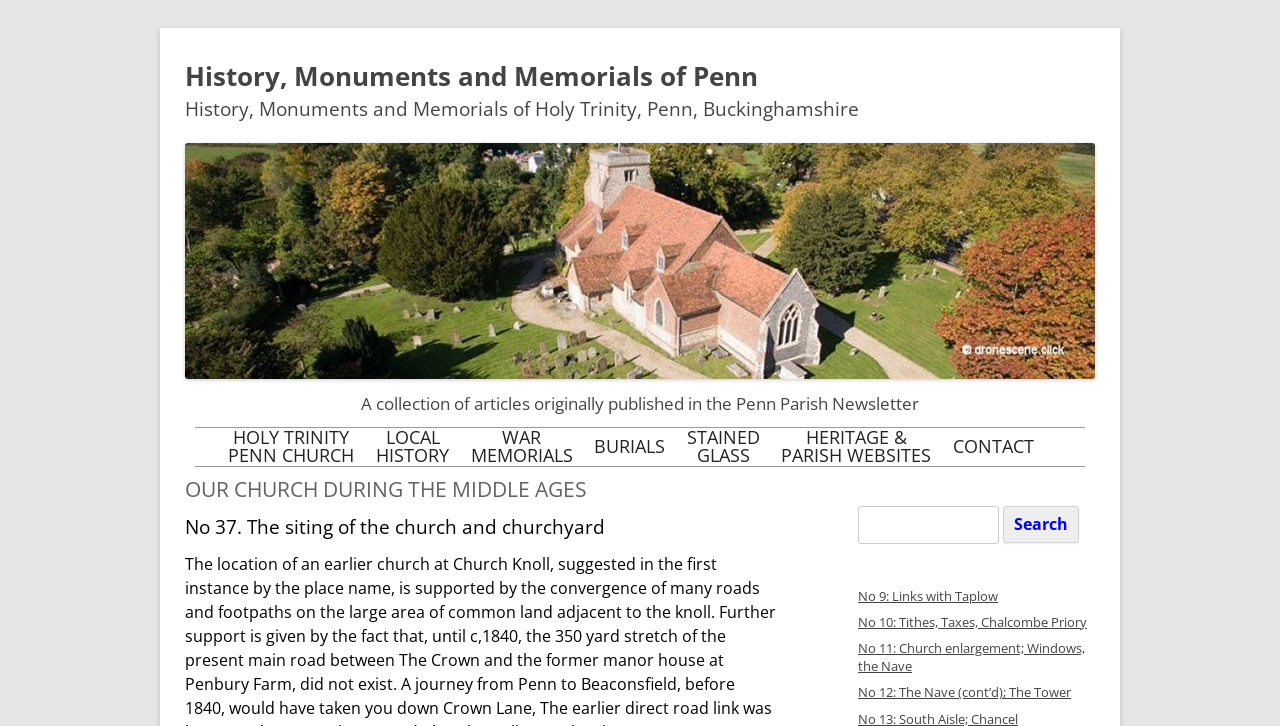Please determine the bounding box coordinates of the element's region to click in order to carry out the following instruction: "Visit the HOLY TRINITY PENN CHURCH page". The coordinates should be four float numbers between 0 and 1, i.e., [left, top, right, bottom].

[0.178, 0.589, 0.277, 0.639]